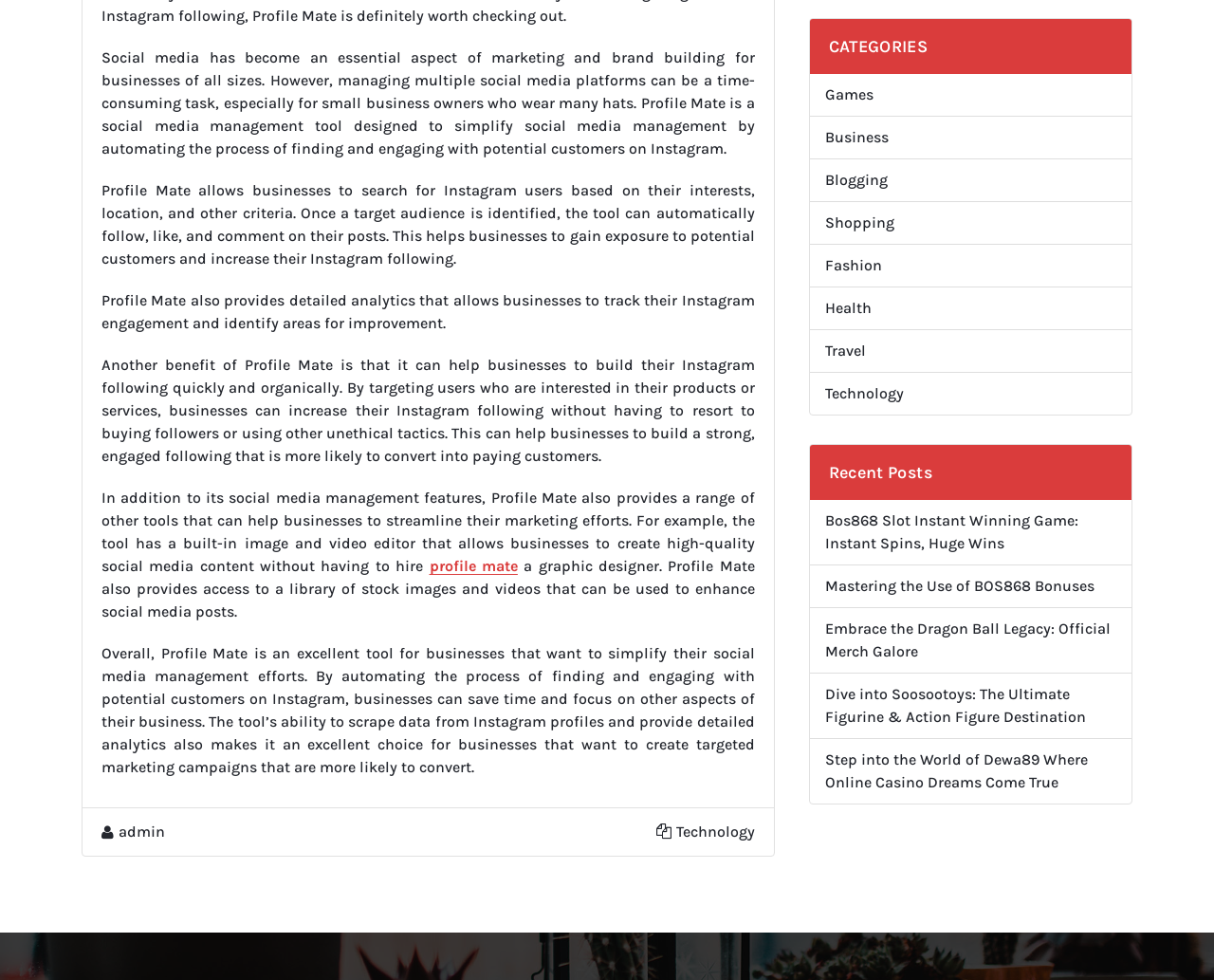Provide the bounding box coordinates of the UI element that matches the description: "profile mate".

[0.354, 0.569, 0.426, 0.587]